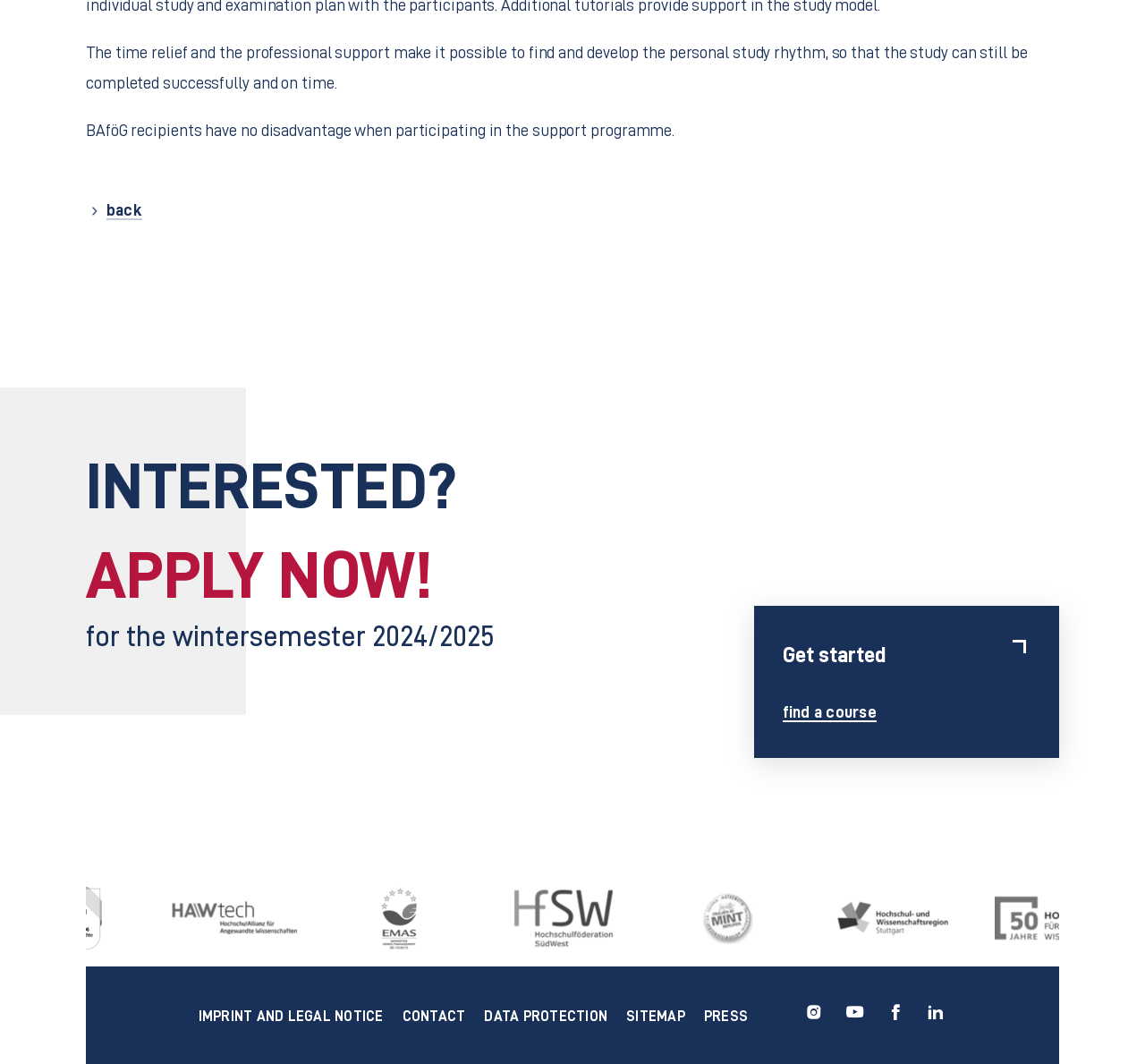Determine the coordinates of the bounding box that should be clicked to complete the instruction: "Get started". The coordinates should be represented by four float numbers between 0 and 1: [left, top, right, bottom].

[0.683, 0.604, 0.773, 0.626]